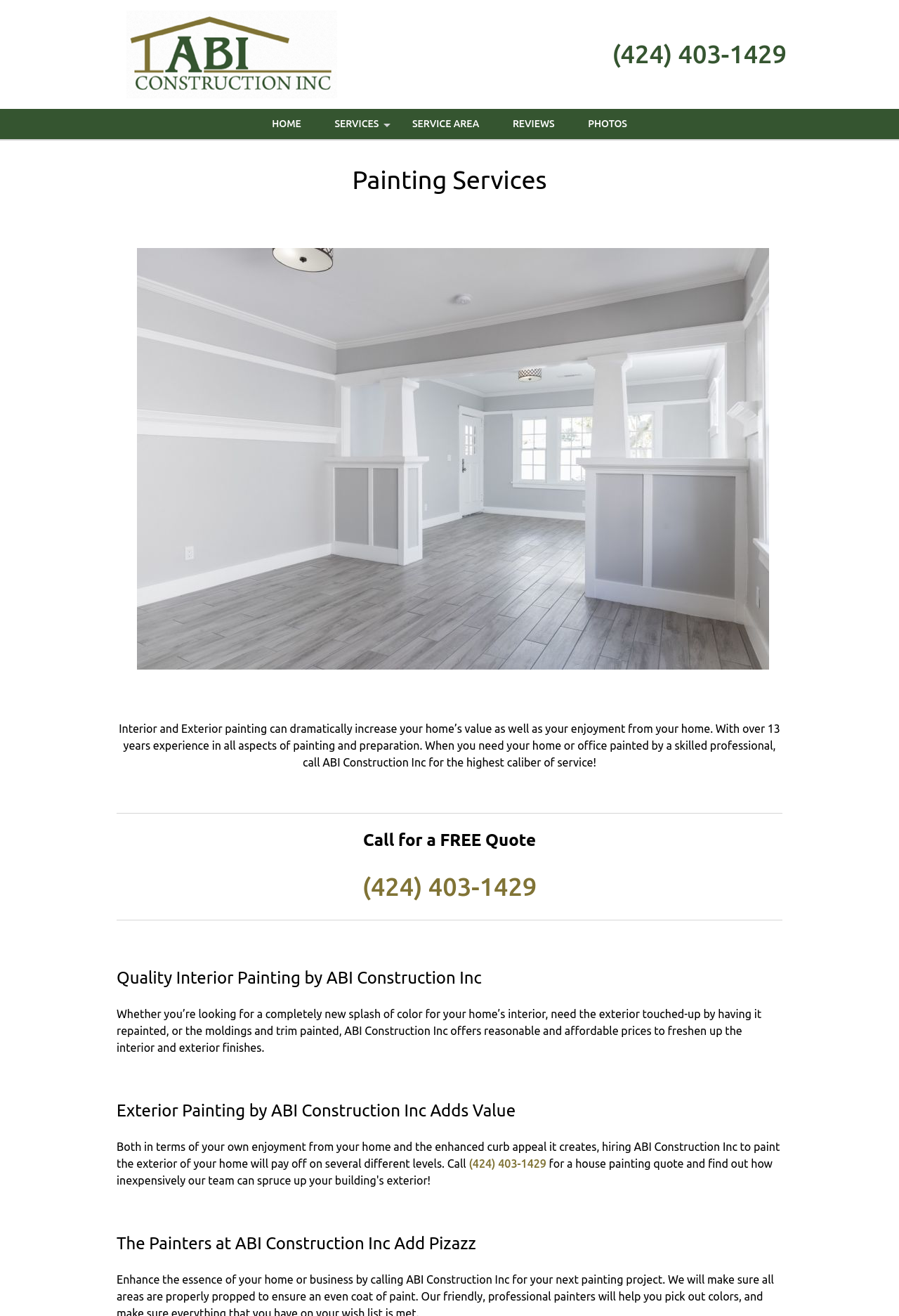Specify the bounding box coordinates of the region I need to click to perform the following instruction: "View photos". The coordinates must be four float numbers in the range of 0 to 1, i.e., [left, top, right, bottom].

[0.637, 0.083, 0.715, 0.106]